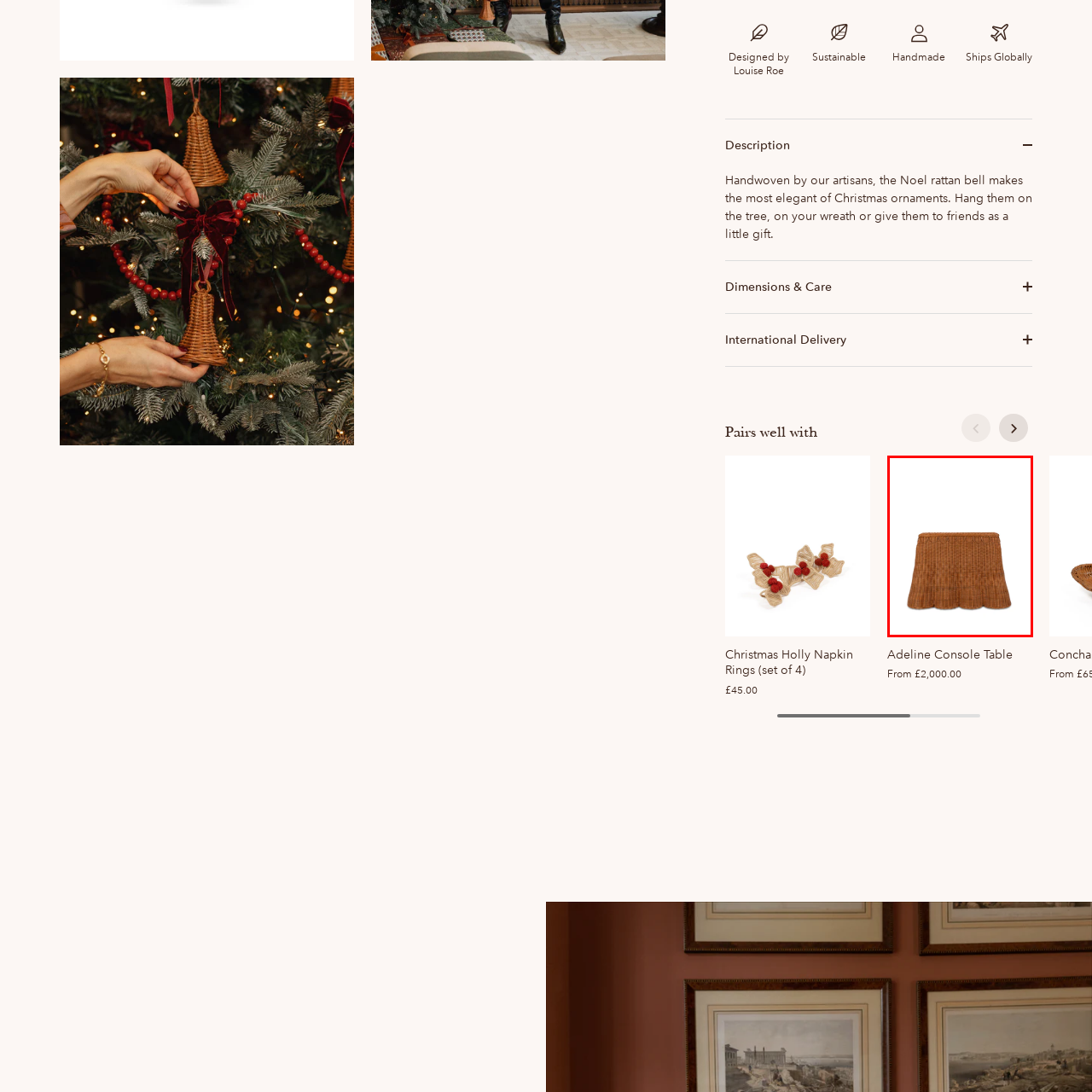Carefully look at the image inside the red box and answer the subsequent question in as much detail as possible, using the information from the image: 
What is the distinctive feature of the table's texture?

According to the caption, the table displays a distinctive rattan texture, which suggests that the rattan feature is a prominent characteristic of the table's texture.